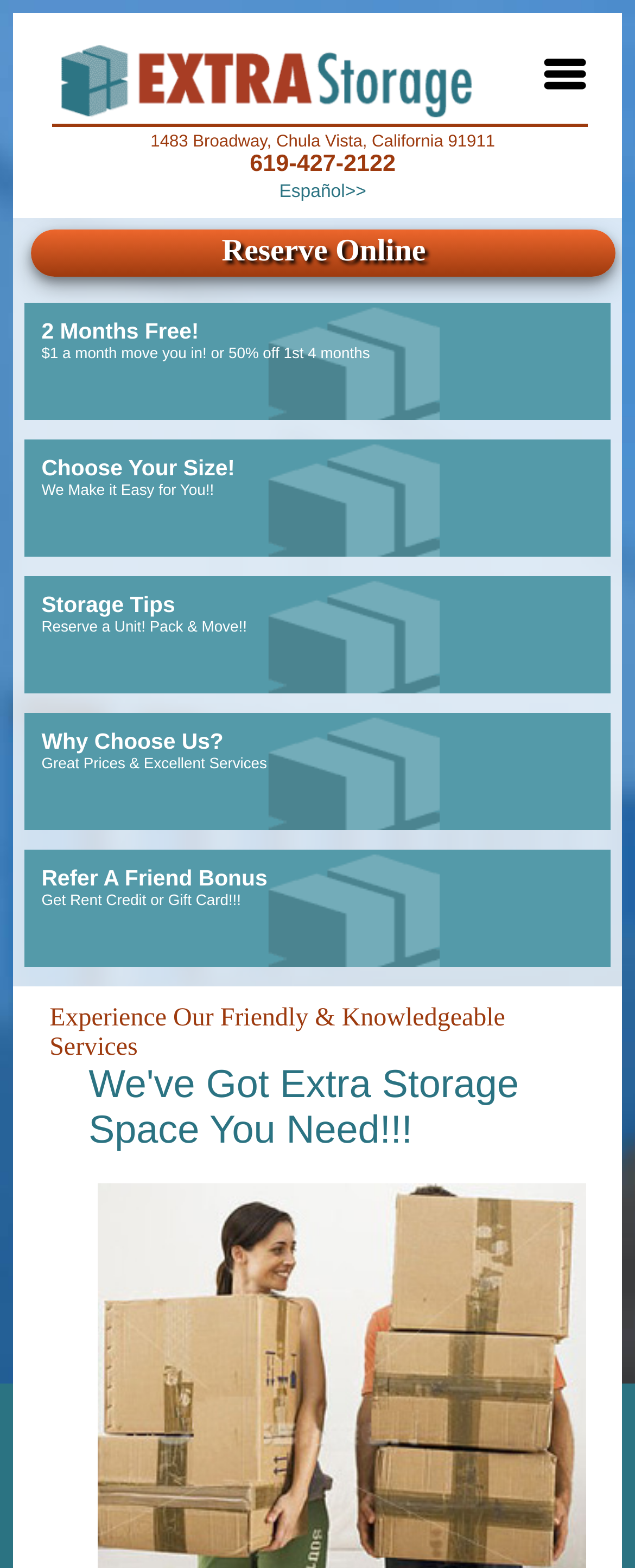What is the purpose of the 'Choose Your Size!' link?
Look at the image and provide a detailed response to the question.

I inferred the purpose of the link by looking at the text 'Choose Your Size!' and the context in which it is presented, which suggests that it is a call-to-action to help users select a storage unit size that fits their needs.